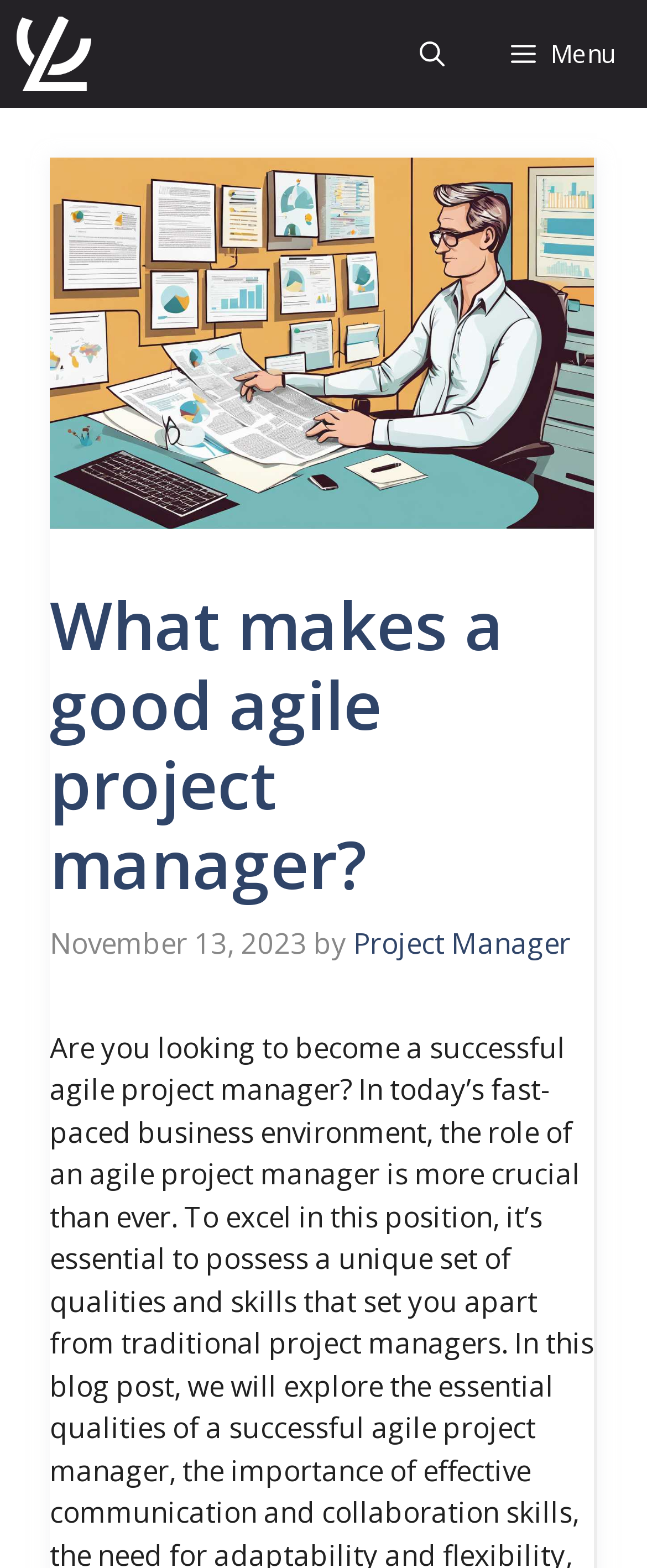Provide a brief response to the question using a single word or phrase: 
What is the main topic of the article?

Agile project manager